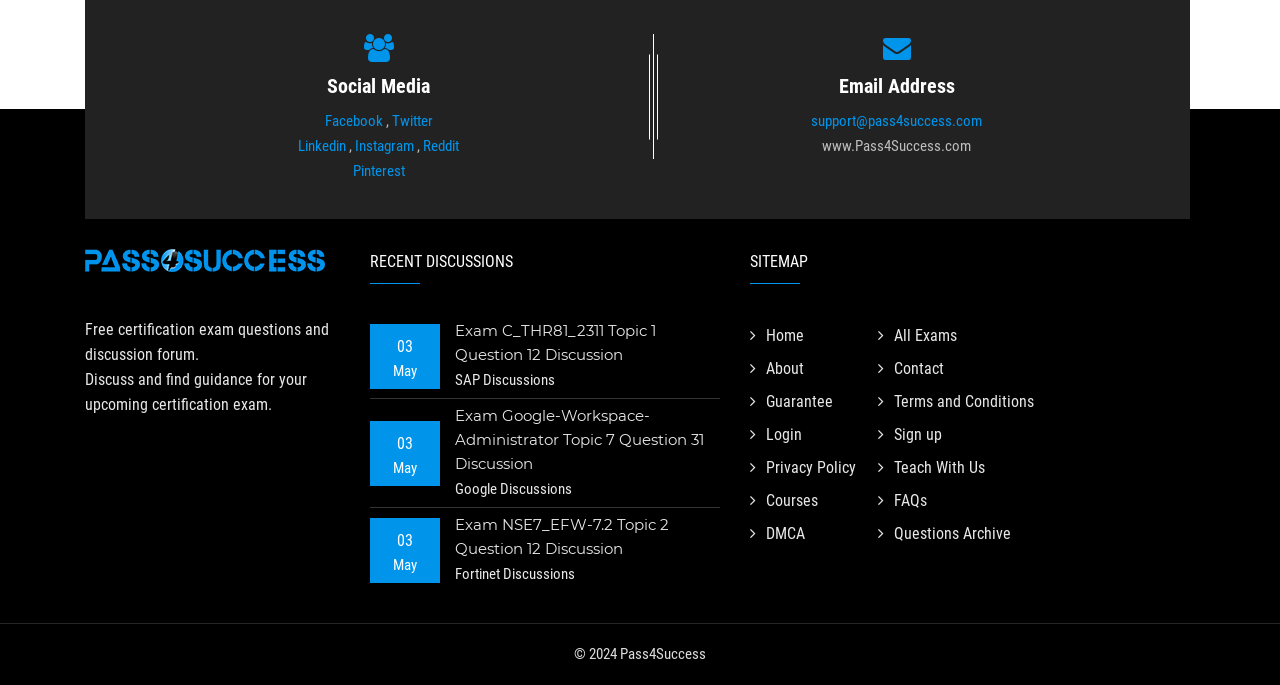Indicate the bounding box coordinates of the element that needs to be clicked to satisfy the following instruction: "Go to Home page". The coordinates should be four float numbers between 0 and 1, i.e., [left, top, right, bottom].

[0.586, 0.466, 0.628, 0.514]